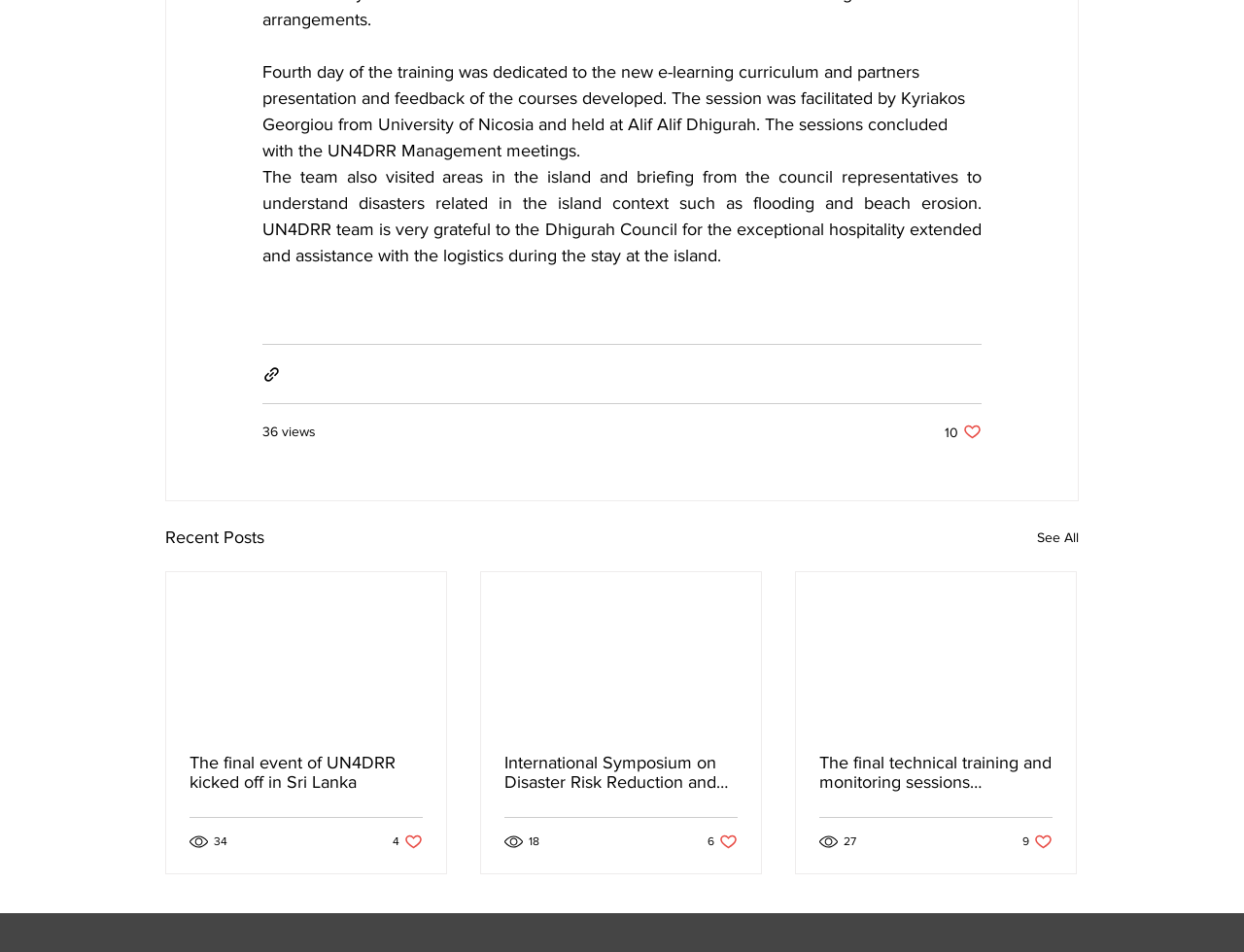What is the topic of the fourth day of training?
Refer to the image and respond with a one-word or short-phrase answer.

e-learning curriculum